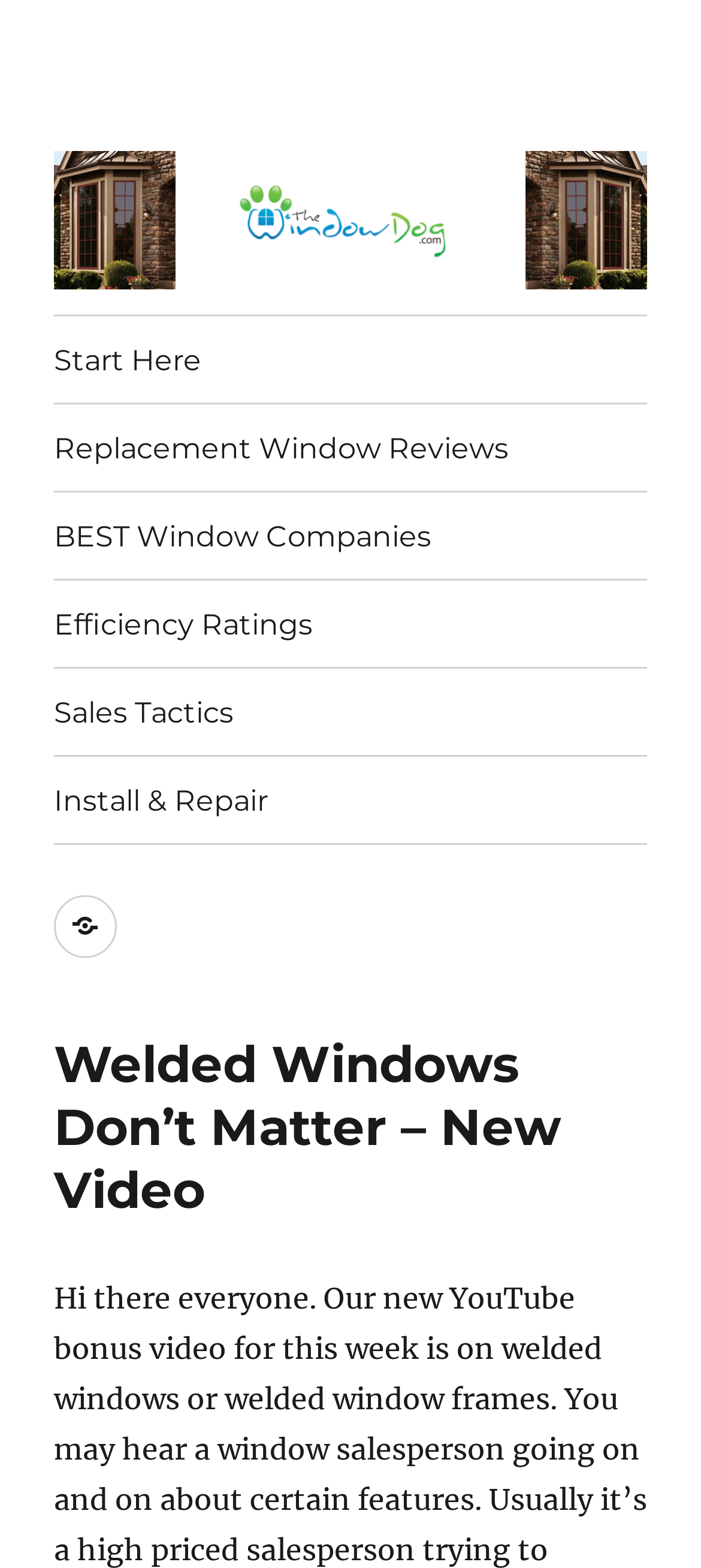Extract the bounding box coordinates for the HTML element that matches this description: "February 5, 2019". The coordinates should be four float numbers between 0 and 1, i.e., [left, top, right, bottom].

None